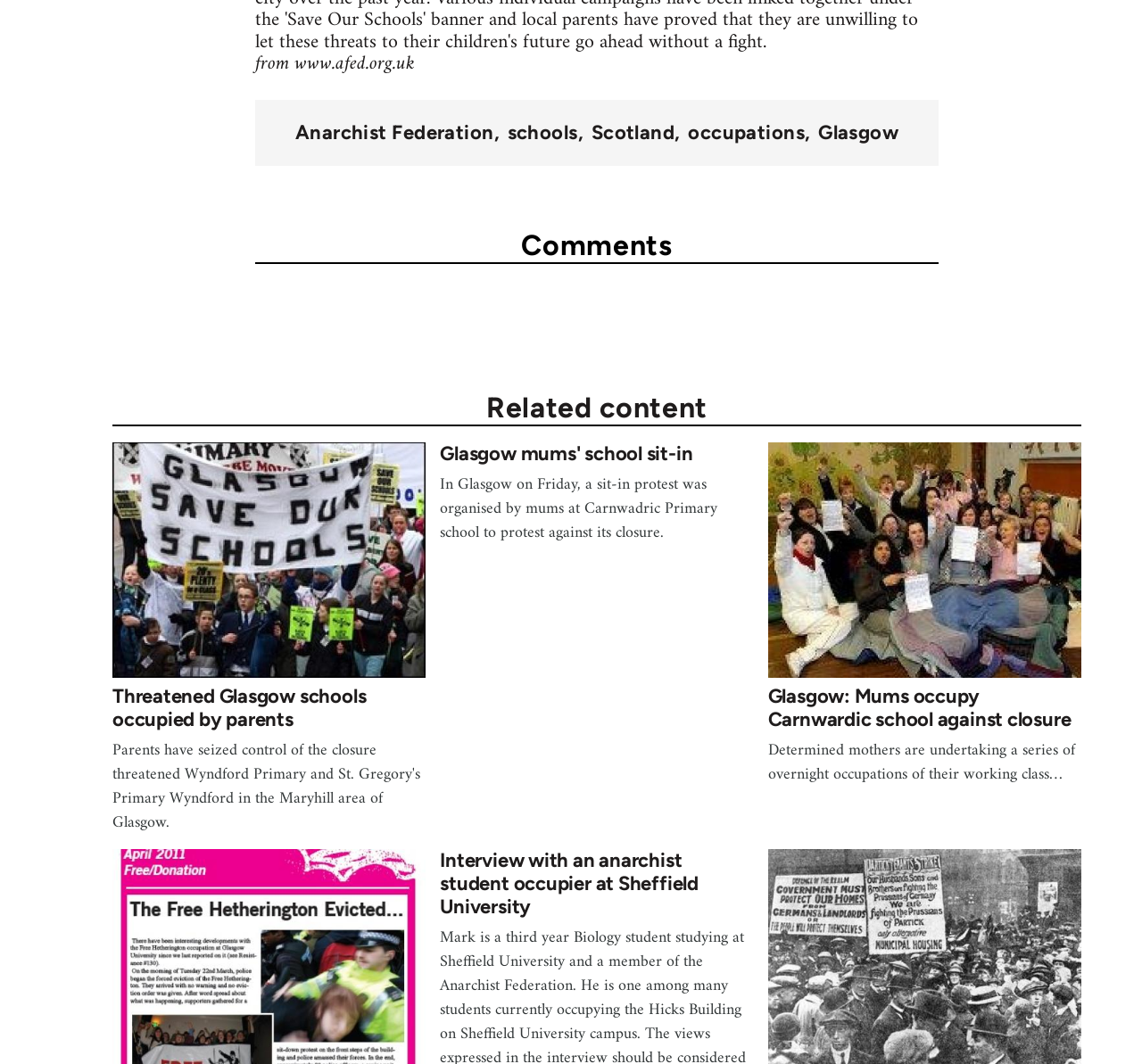Given the element description Log In, specify the bounding box coordinates of the corresponding UI element in the format (top-left x, top-left y, bottom-right x, bottom-right y). All values must be between 0 and 1.

None